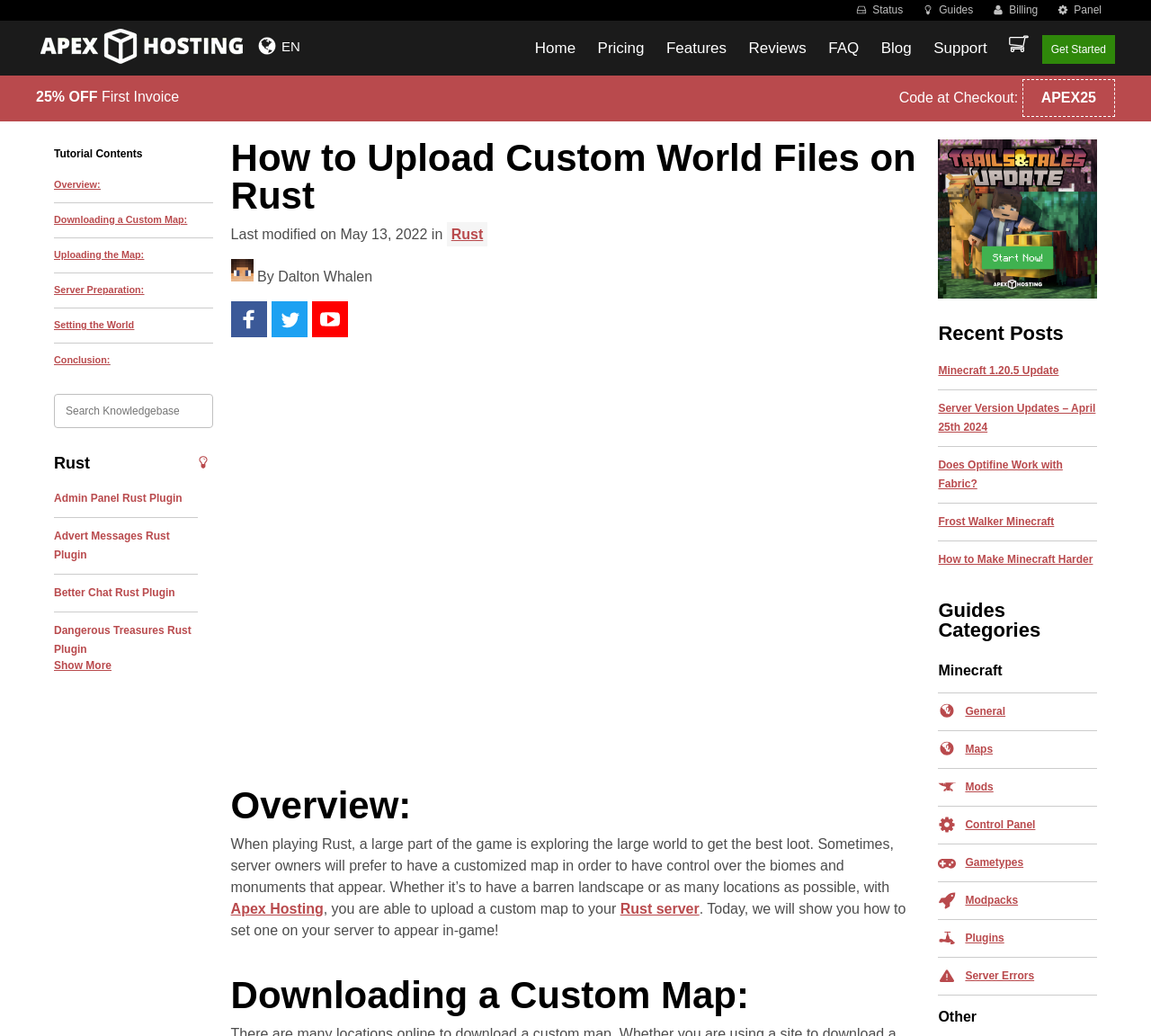Using the provided element description "General", determine the bounding box coordinates of the UI element.

[0.839, 0.678, 0.874, 0.696]